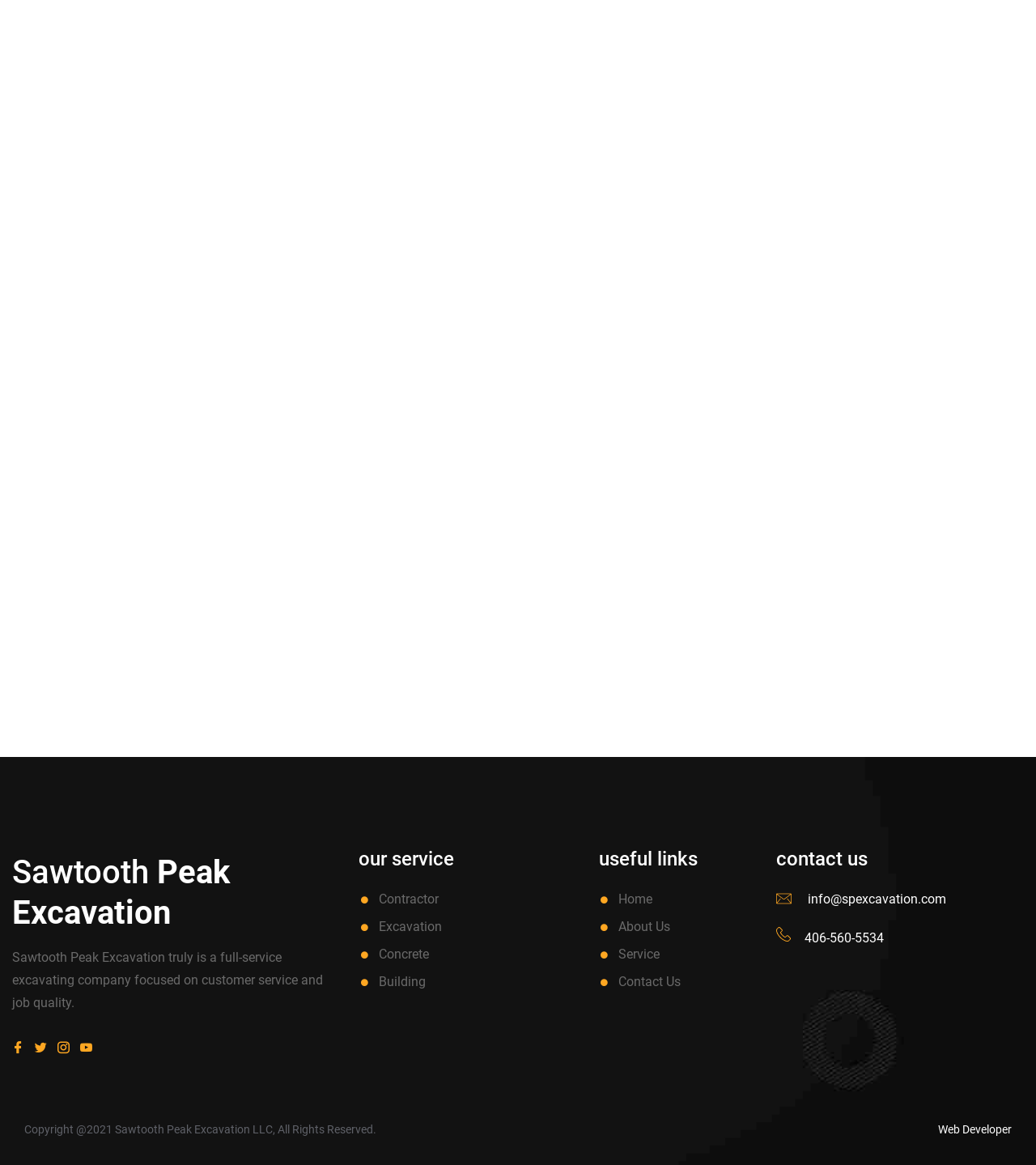Pinpoint the bounding box coordinates of the clickable area needed to execute the instruction: "Go to Home page". The coordinates should be specified as four float numbers between 0 and 1, i.e., [left, top, right, bottom].

[0.578, 0.762, 0.71, 0.782]